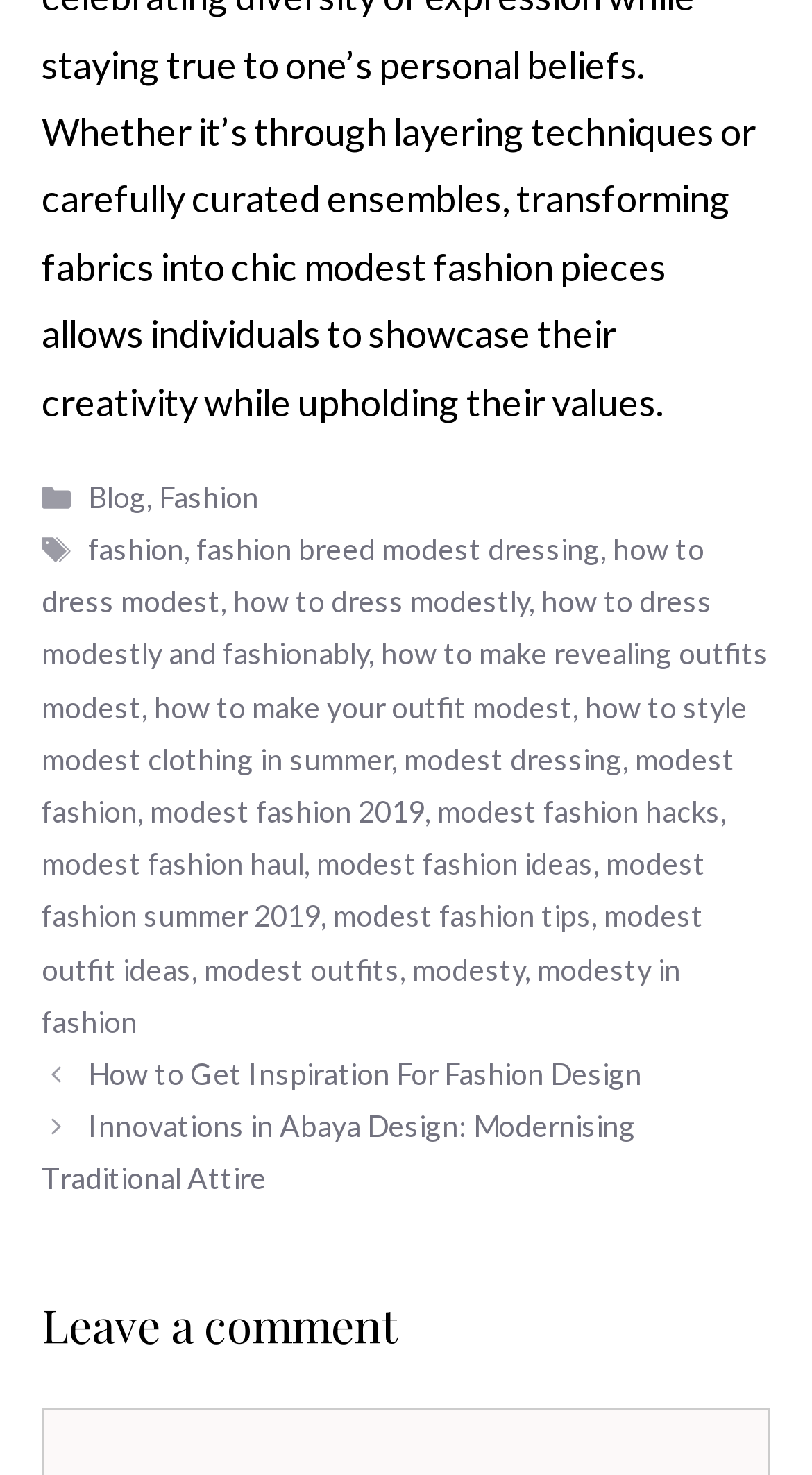How many links are there in the 'Tags' section?
Please respond to the question thoroughly and include all relevant details.

I counted the number of links under the 'Tags' section, starting from 'fashion' to 'modesty in fashion', and found a total of 11 links.